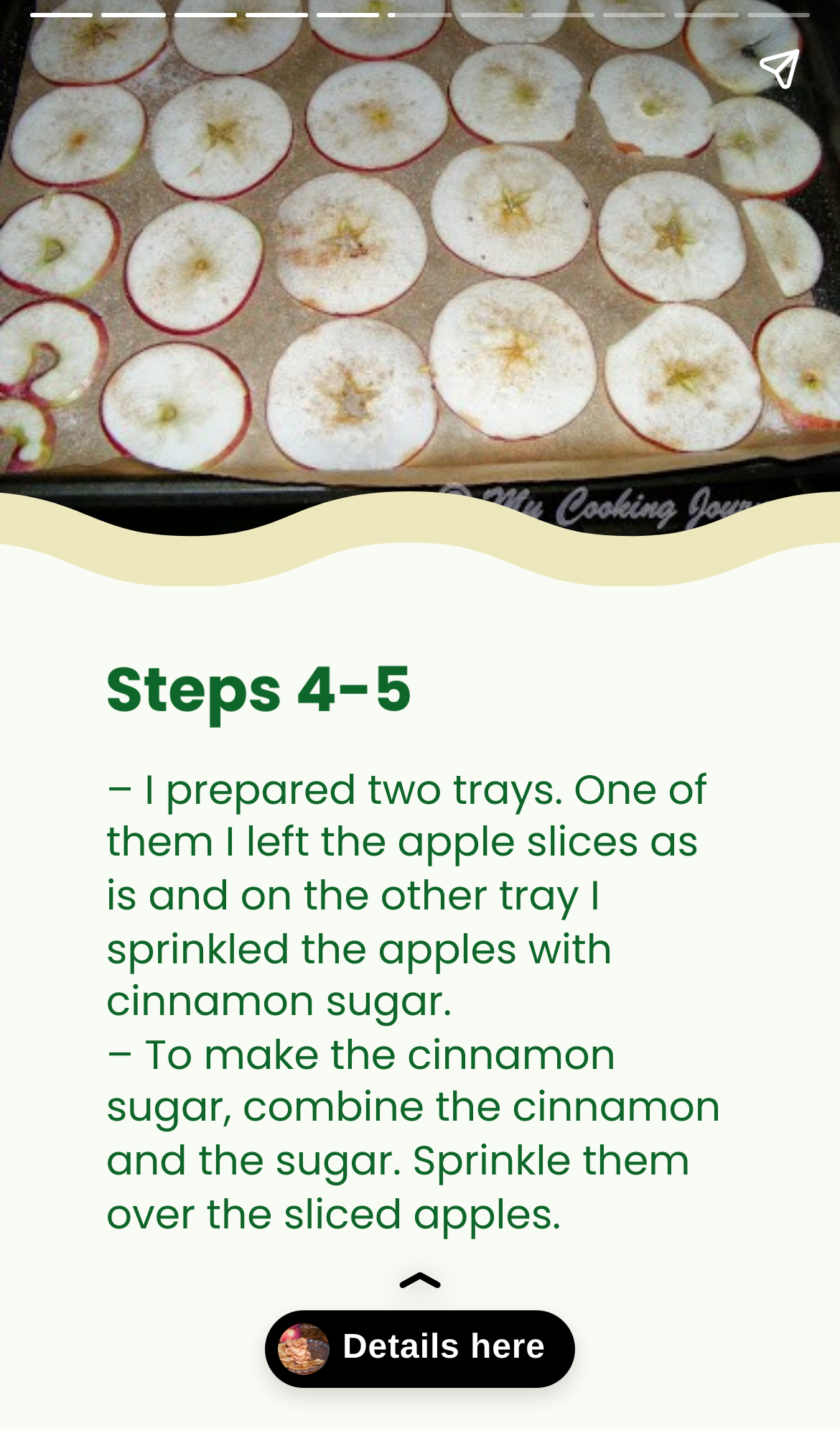What is the content of the second static text?
Use the information from the screenshot to give a comprehensive response to the question.

The second static text has the content '– To make the cinnamon sugar, combine the cinnamon and the sugar. Sprinkle them over the sliced apples.' This text provides instructions on how to make cinnamon sugar and what to do with it.